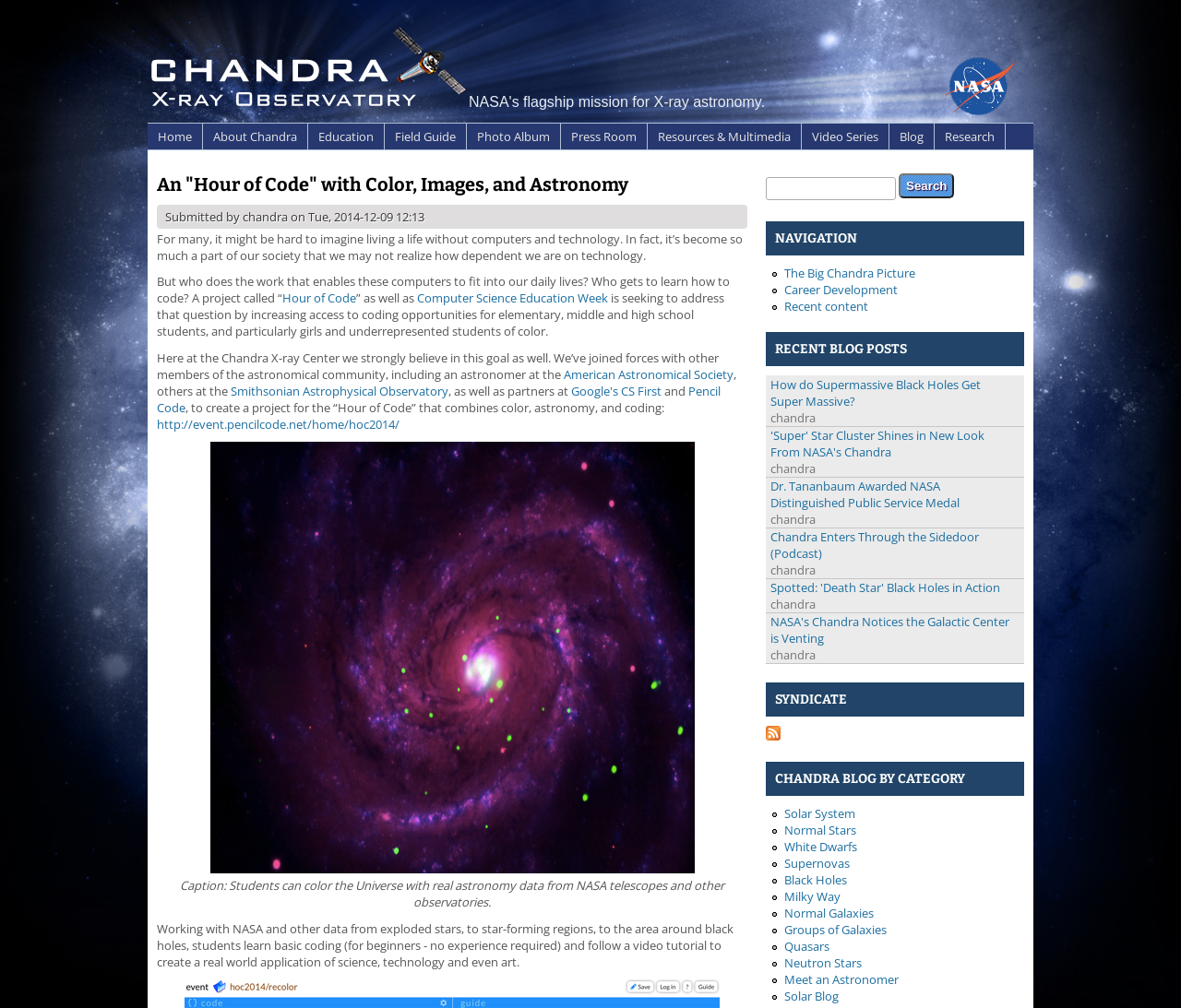Please specify the bounding box coordinates of the clickable region to carry out the following instruction: "Visit the 'American Astronomical Society' website". The coordinates should be four float numbers between 0 and 1, in the format [left, top, right, bottom].

[0.477, 0.363, 0.621, 0.379]